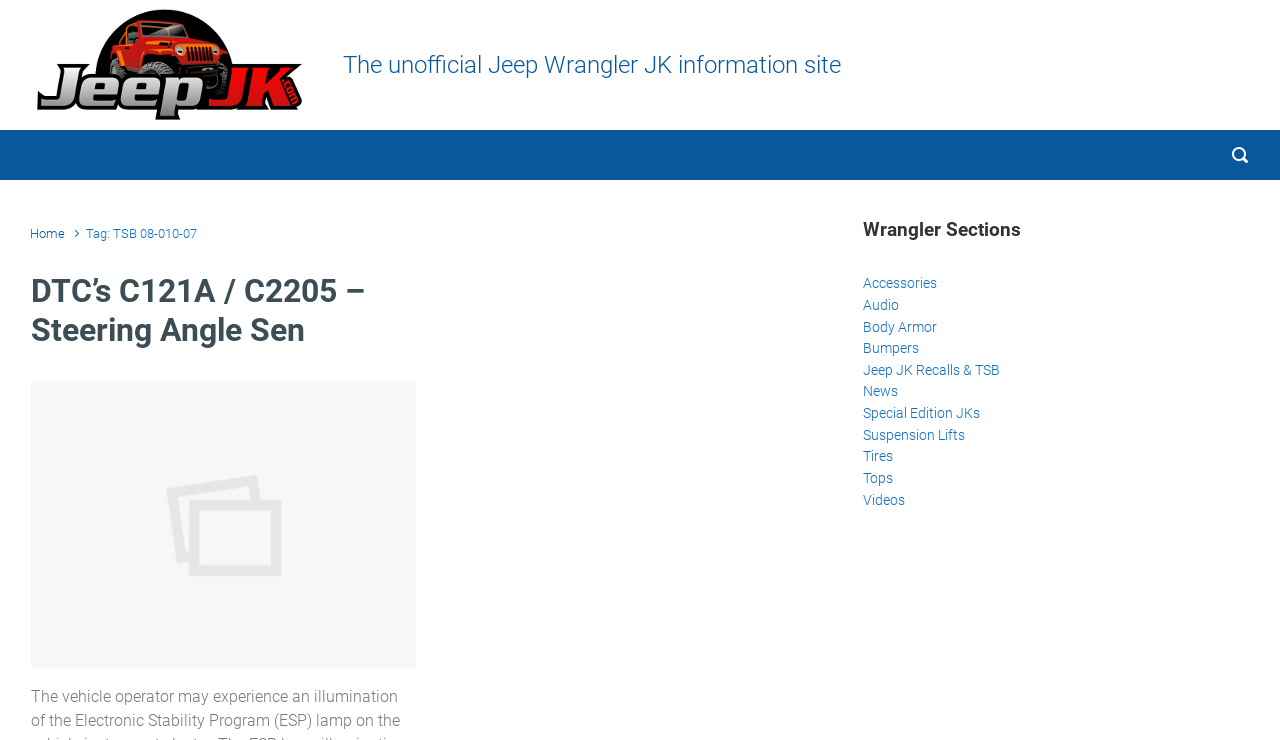What is the unofficial information site about?
Using the visual information from the image, give a one-word or short-phrase answer.

Jeep Wrangler JK